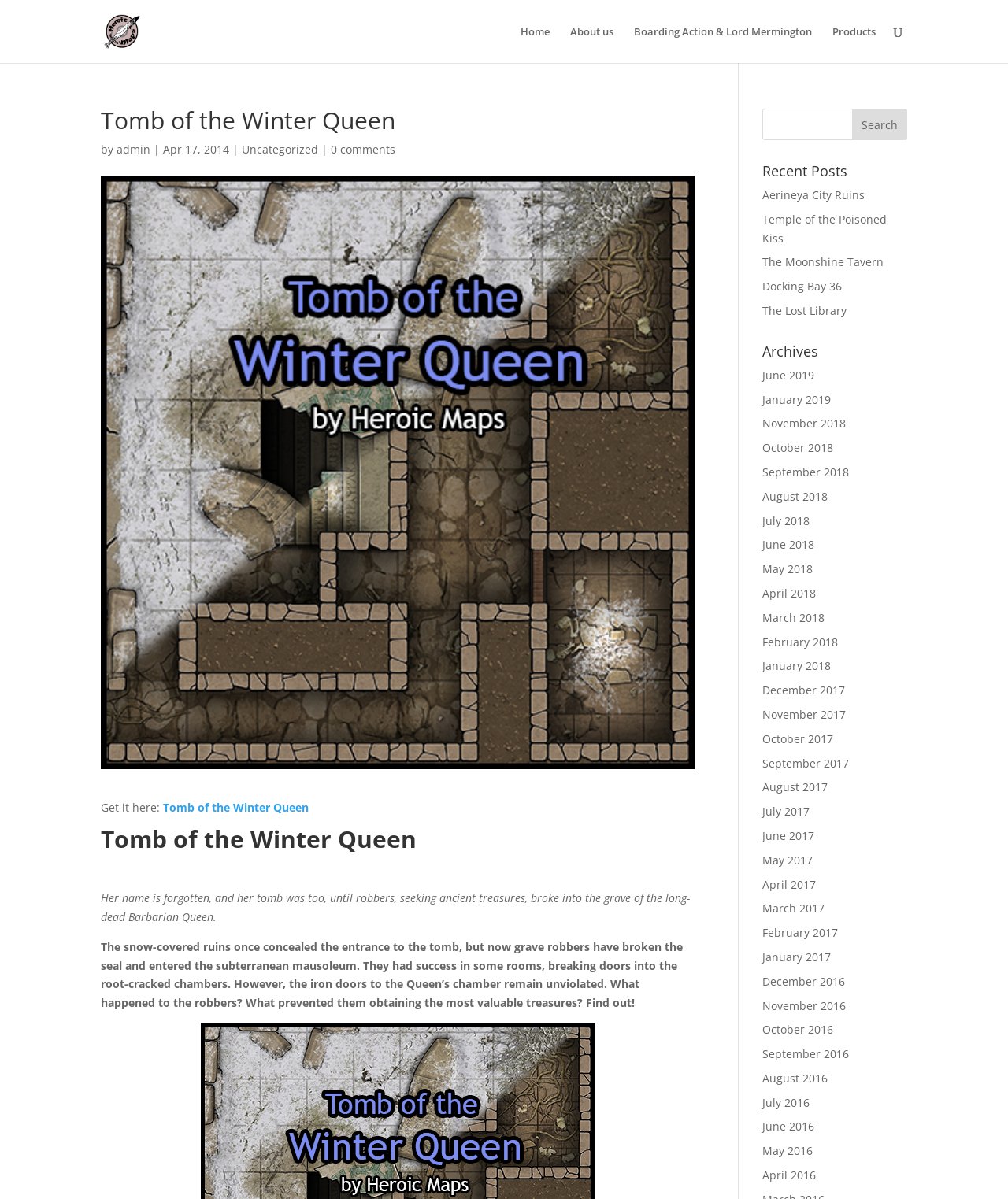Could you highlight the region that needs to be clicked to execute the instruction: "Search for something"?

[0.1, 0.0, 0.9, 0.001]